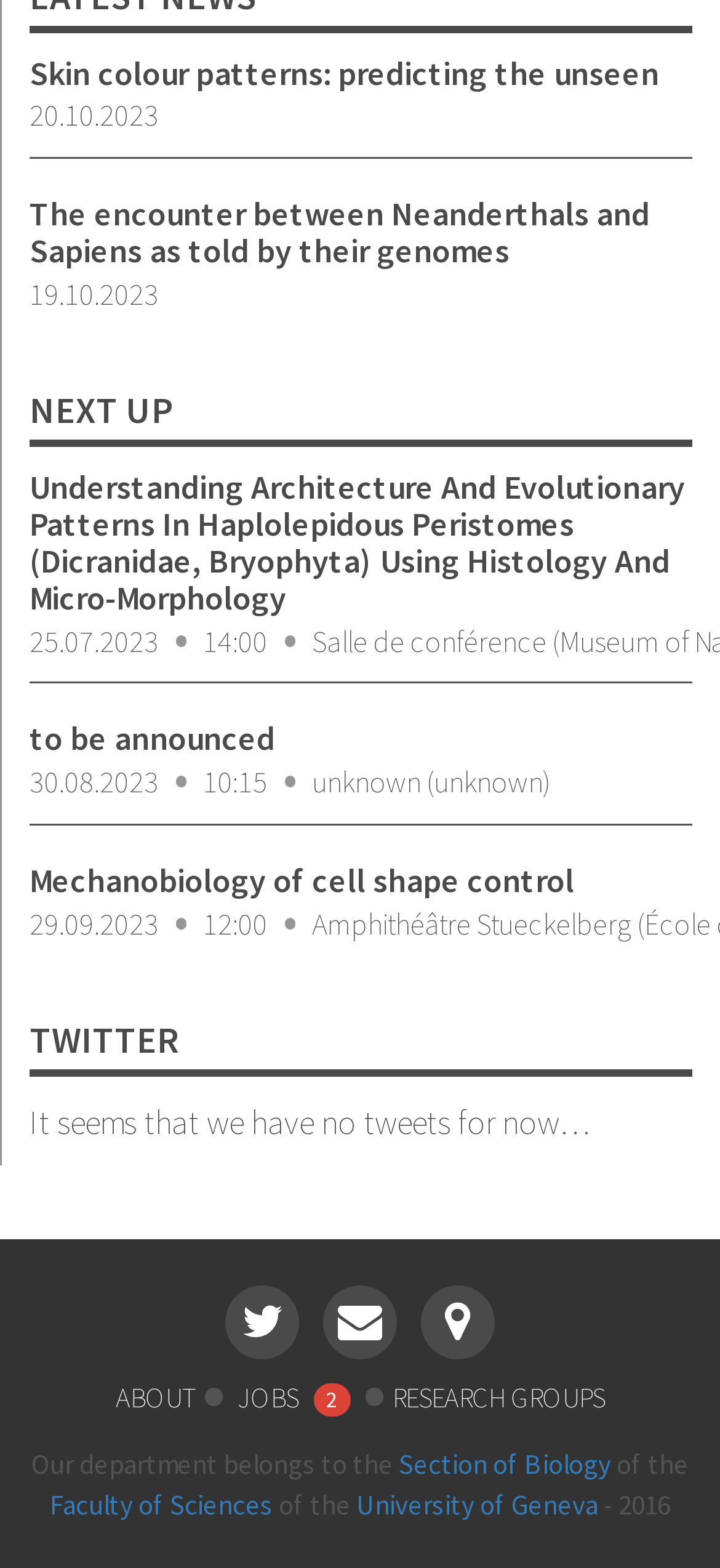What is the name of the faculty?
Use the image to give a comprehensive and detailed response to the question.

I looked at the bottom of the webpage and found the link 'Faculty of Sciences', which is likely to be the name of the faculty.